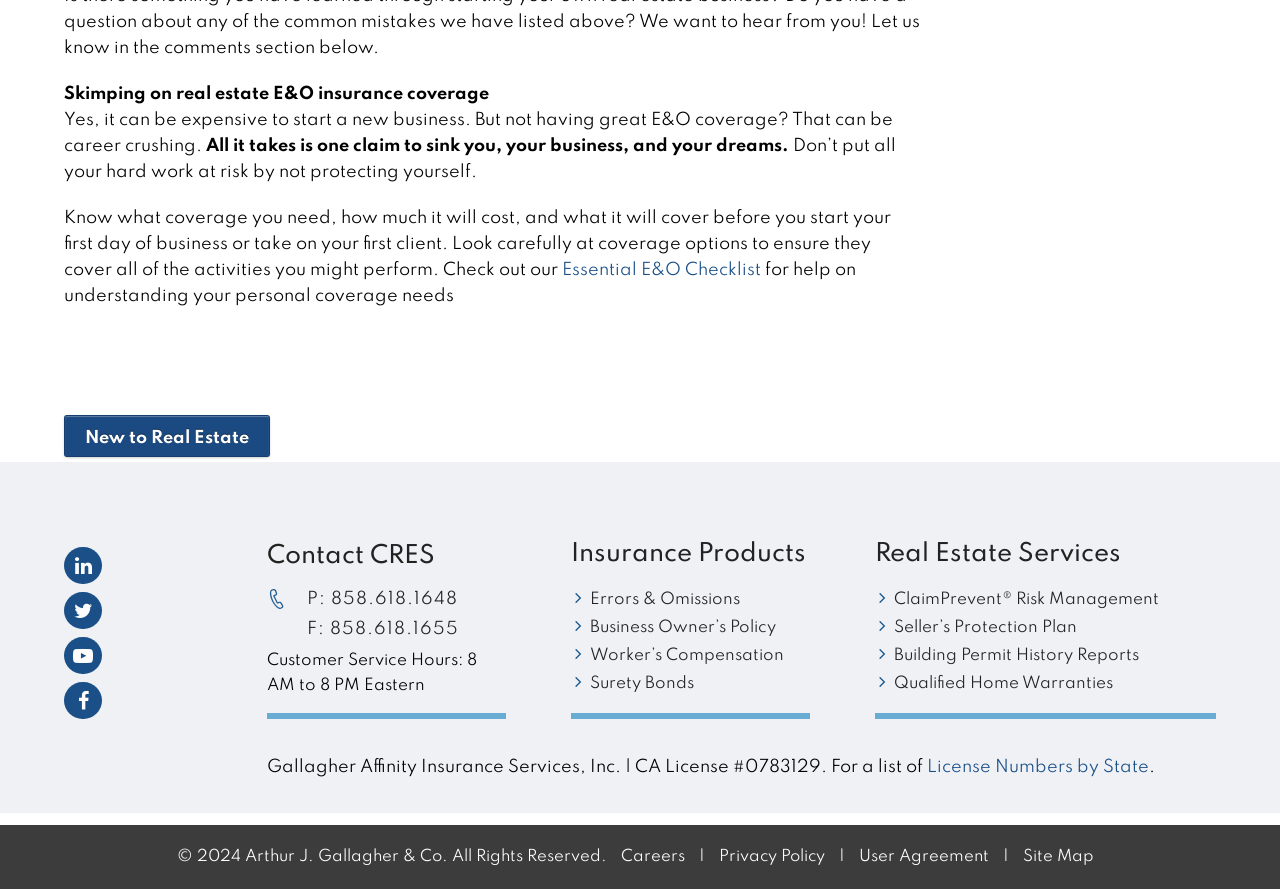Please find the bounding box coordinates of the element that you should click to achieve the following instruction: "Learn more about Errors & Omissions insurance". The coordinates should be presented as four float numbers between 0 and 1: [left, top, right, bottom].

[0.442, 0.659, 0.633, 0.691]